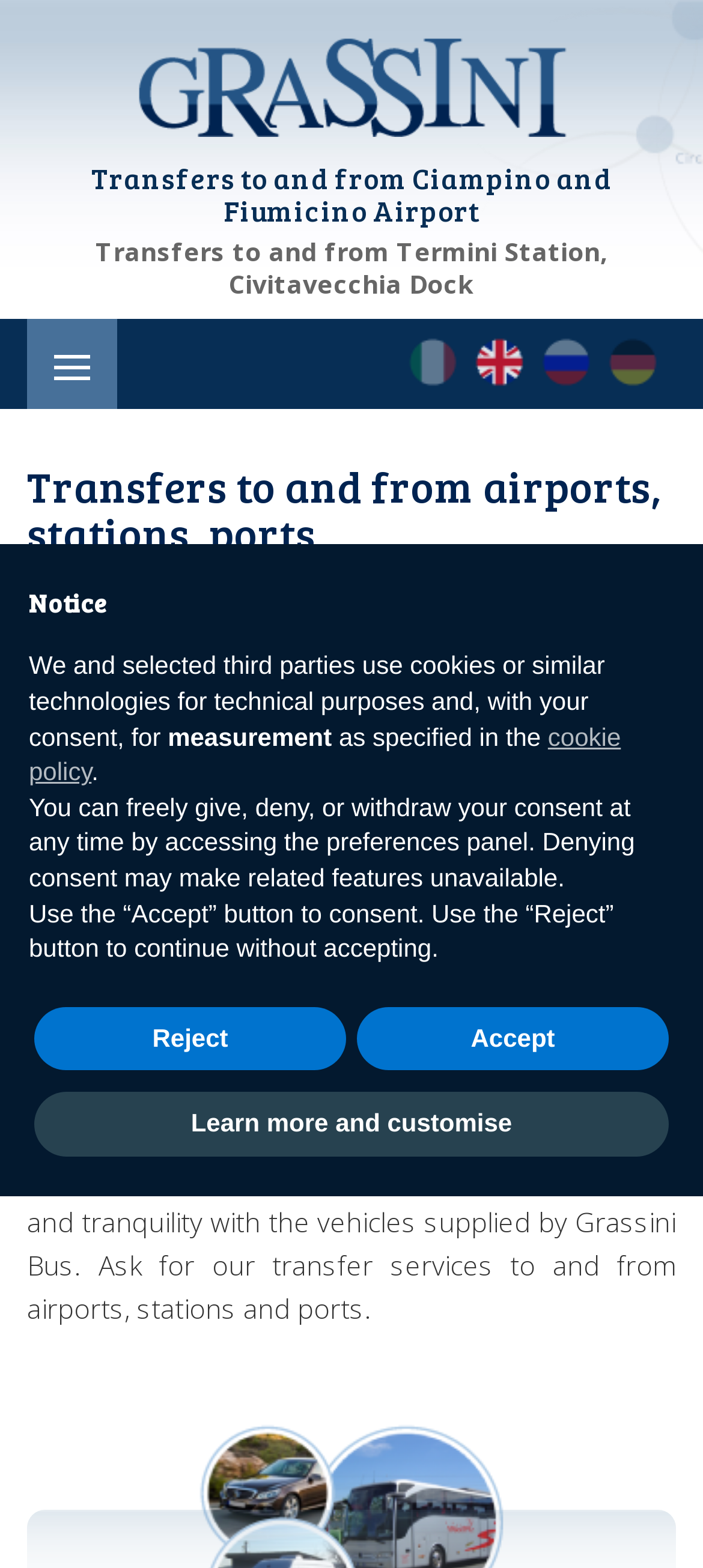What is the name of the company providing transfer services?
Give a one-word or short-phrase answer derived from the screenshot.

Grassini Bus